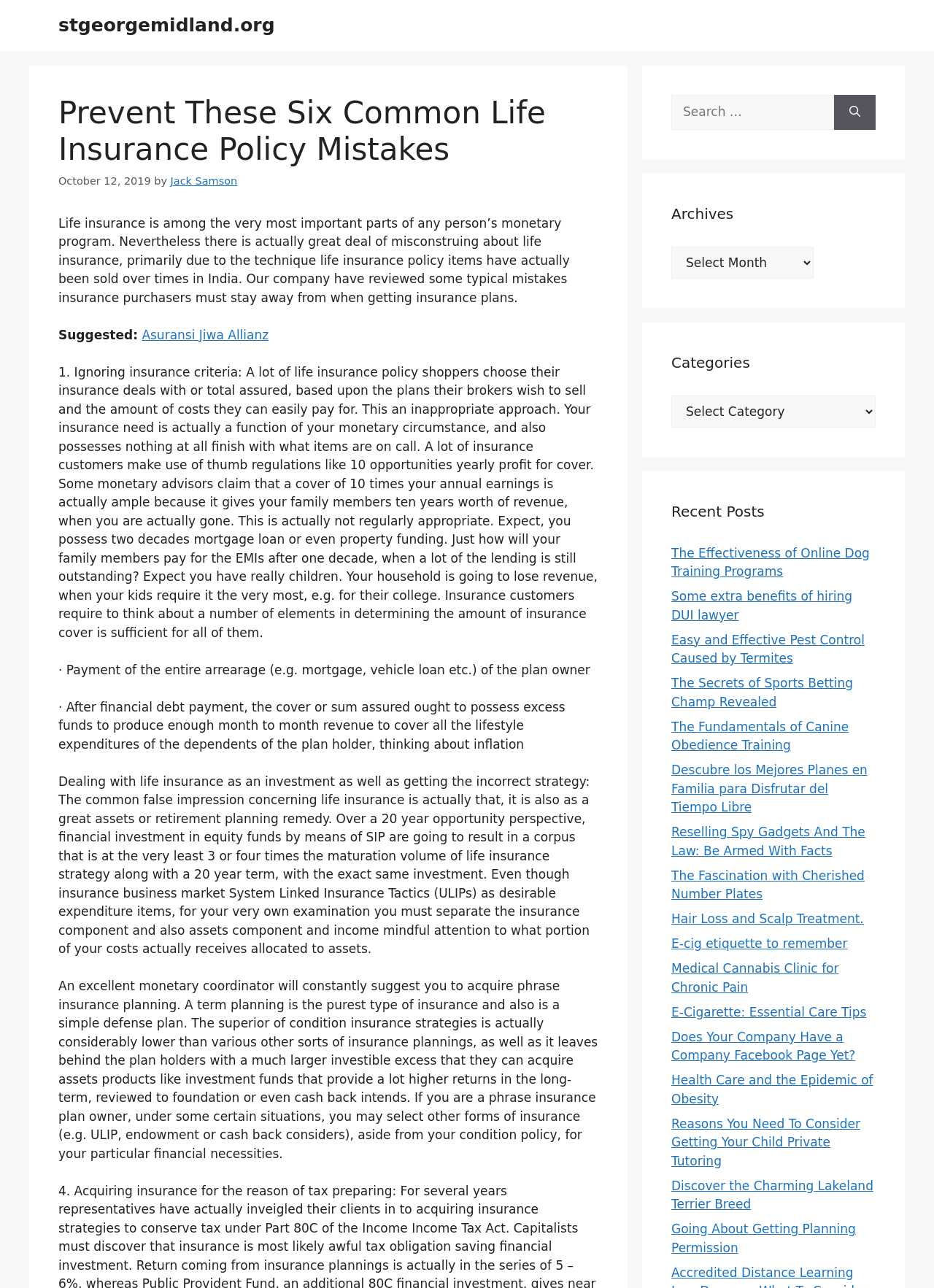How many recent posts are listed on the webpage?
Based on the image, answer the question with as much detail as possible.

The webpage lists 15 recent posts, which are located in the right sidebar under the 'Recent Posts' heading. These posts appear to be links to other articles on the website.